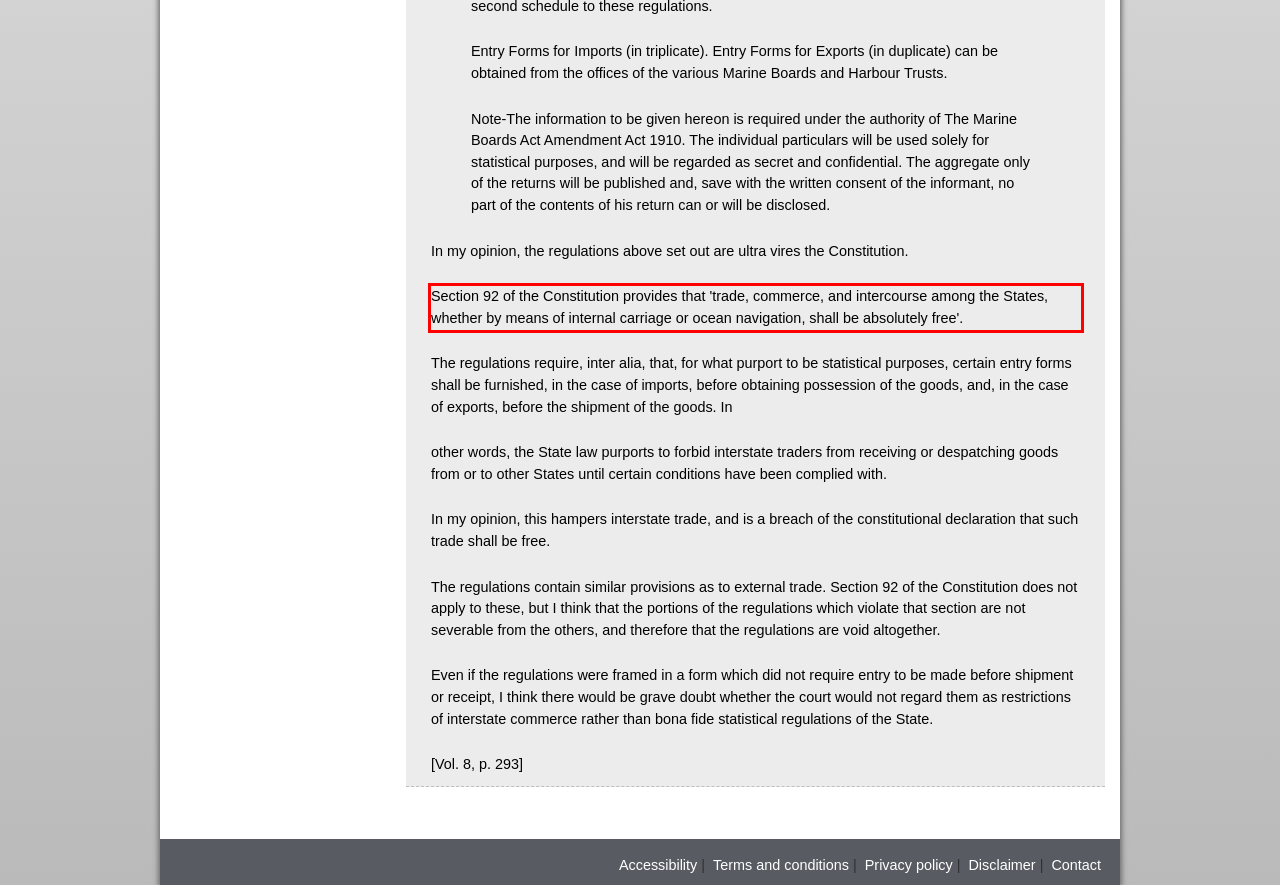Analyze the screenshot of a webpage where a red rectangle is bounding a UI element. Extract and generate the text content within this red bounding box.

Section 92 of the Constitution provides that 'trade, commerce, and intercourse among the States, whether by means of internal carriage or ocean navigation, shall be absolutely free'.